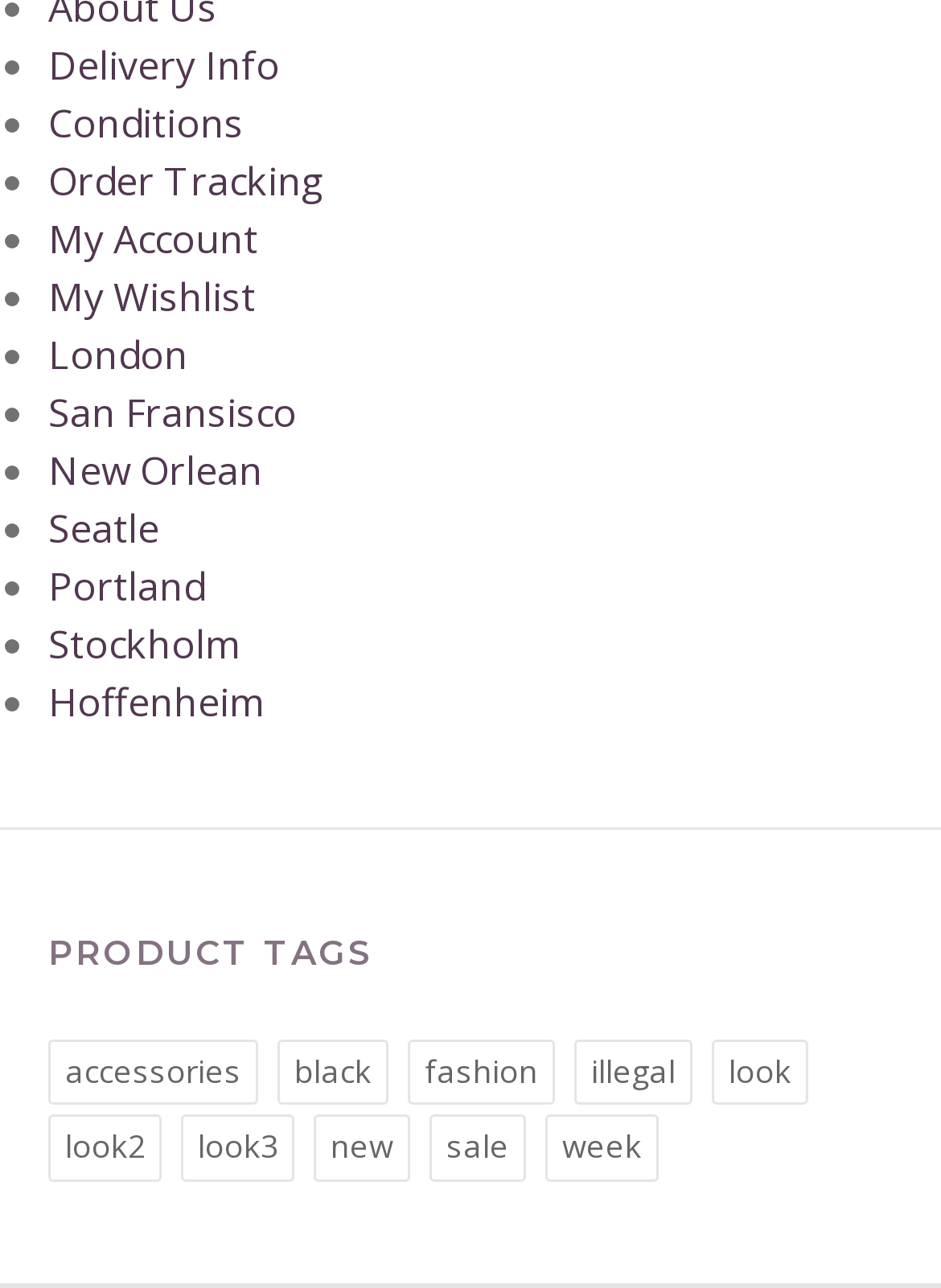Determine the bounding box coordinates of the section I need to click to execute the following instruction: "Track my order". Provide the coordinates as four float numbers between 0 and 1, i.e., [left, top, right, bottom].

[0.051, 0.118, 0.949, 0.163]